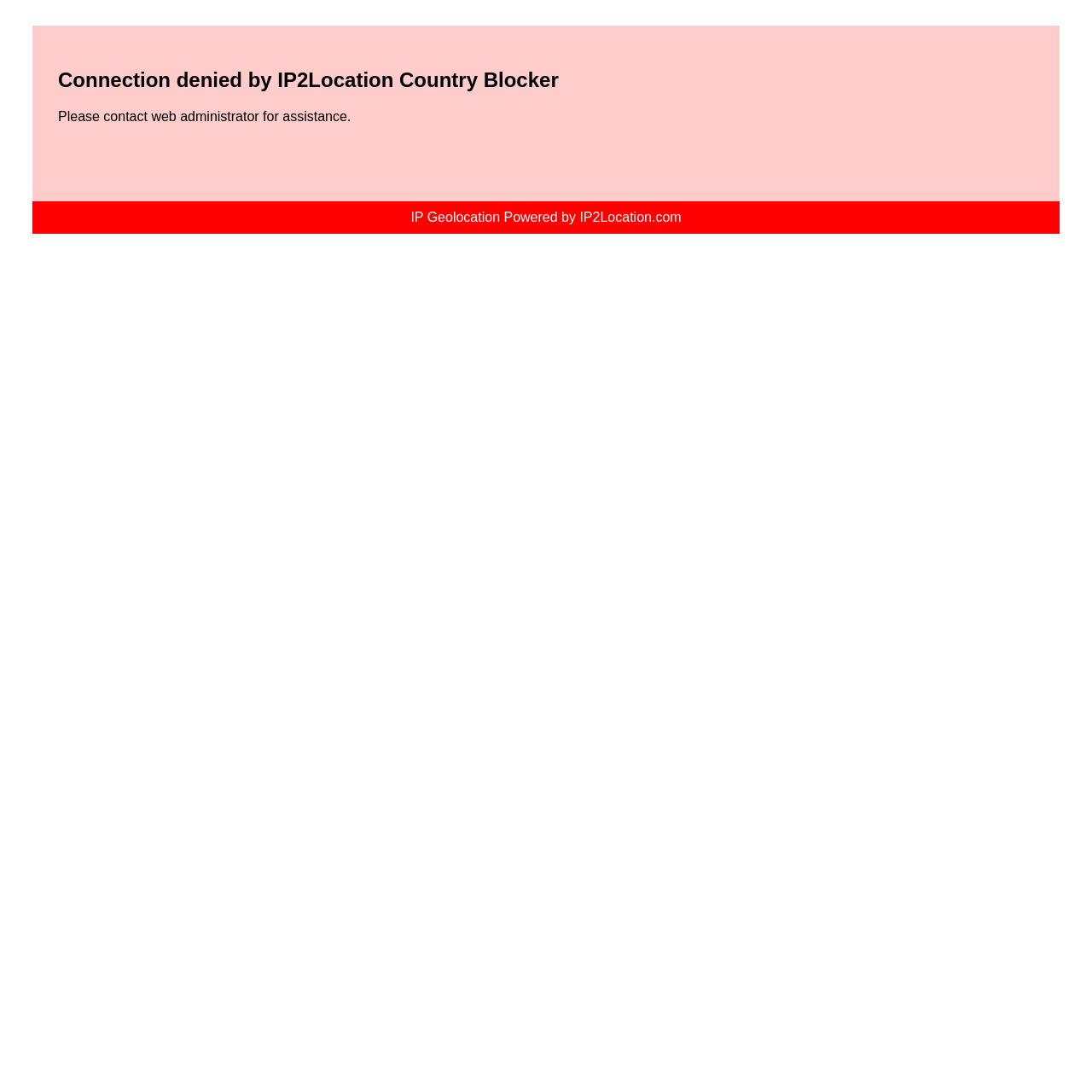Ascertain the bounding box coordinates for the UI element detailed here: "IP Geolocation Powered by IP2Location.com". The coordinates should be provided as [left, top, right, bottom] with each value being a float between 0 and 1.

[0.376, 0.192, 0.624, 0.205]